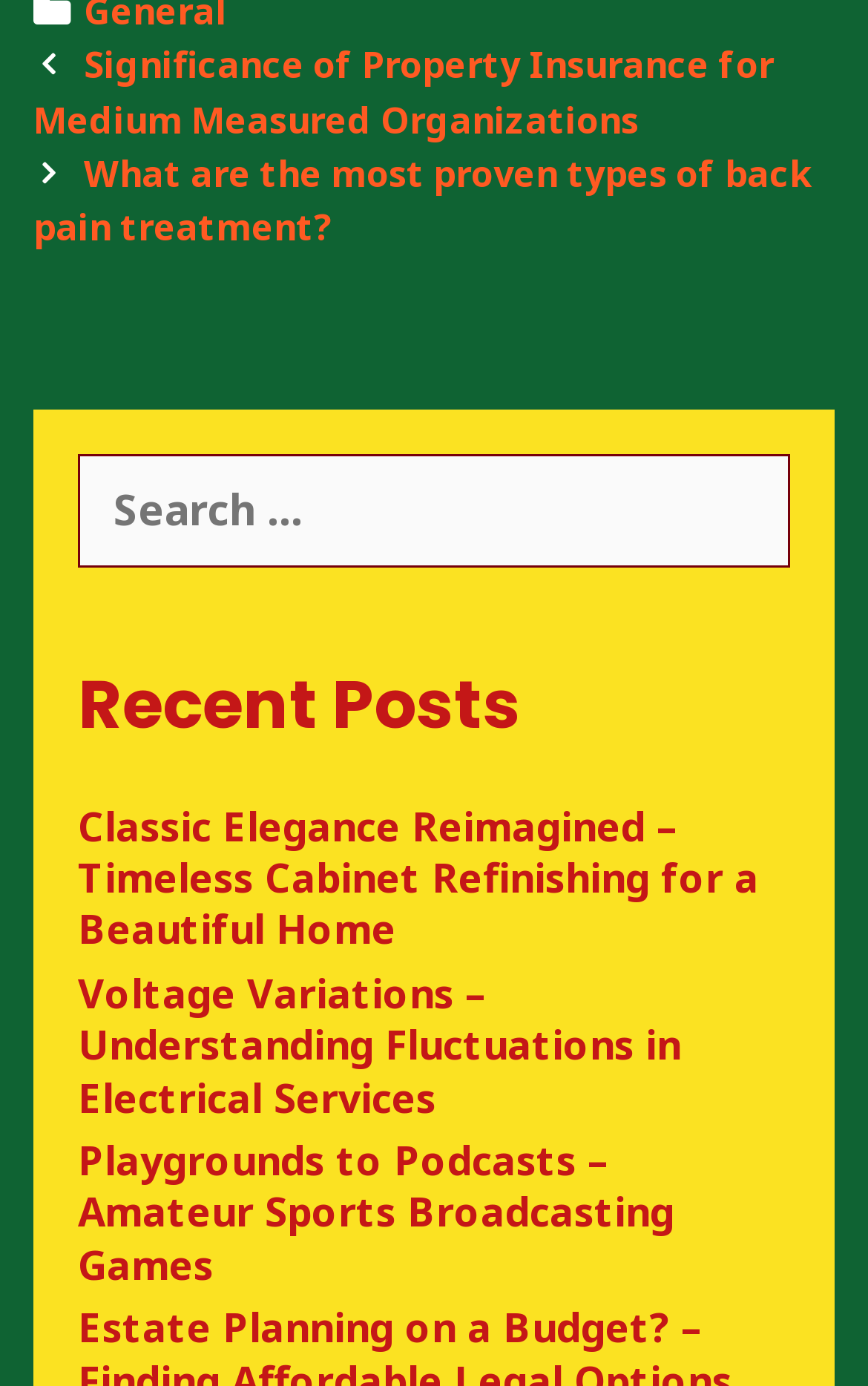Are there any images on the webpage?
Examine the image and give a concise answer in one word or a short phrase.

No